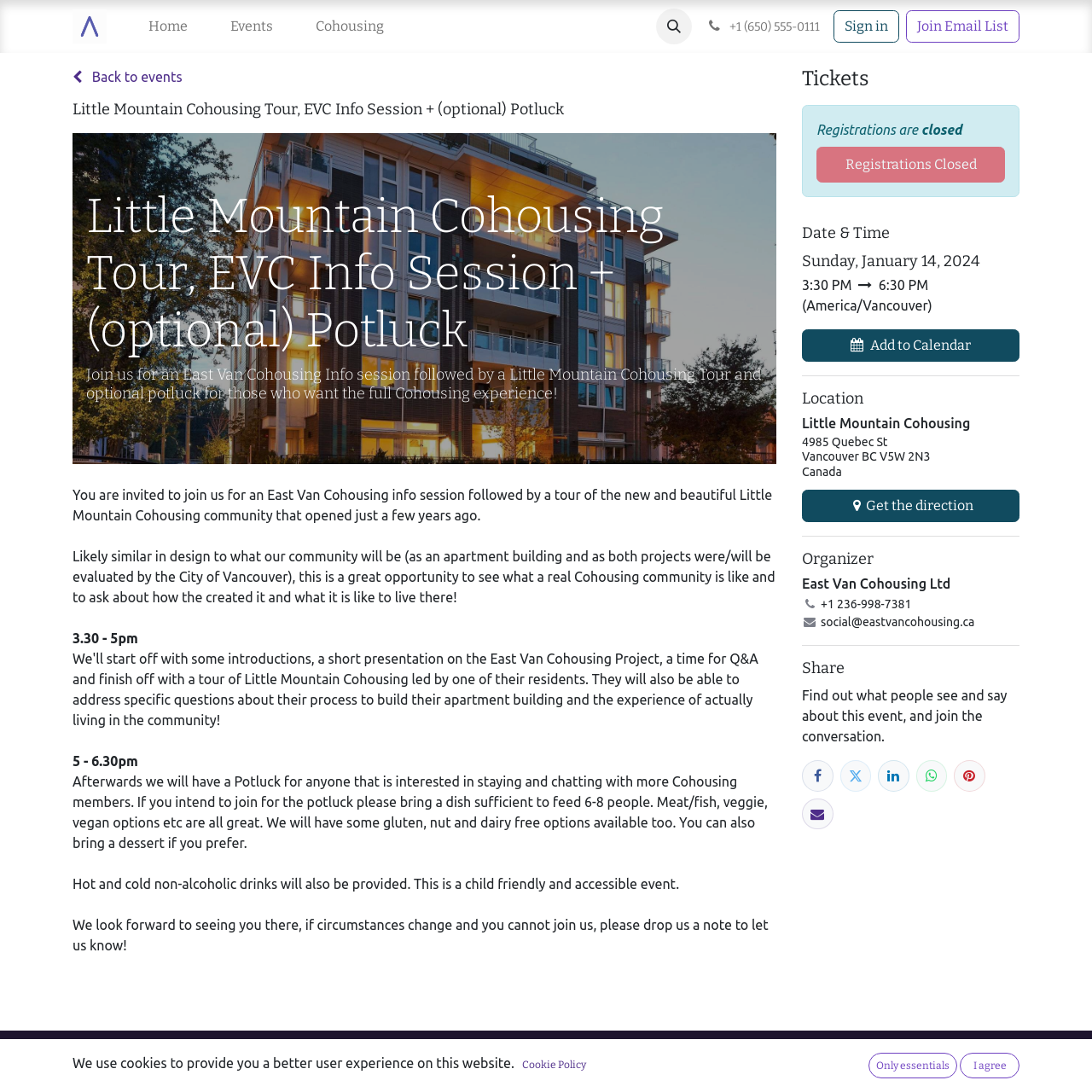Identify the text that serves as the heading for the webpage and generate it.

Little Mountain Cohousing Tour, EVC Info Session + (optional) Potluck